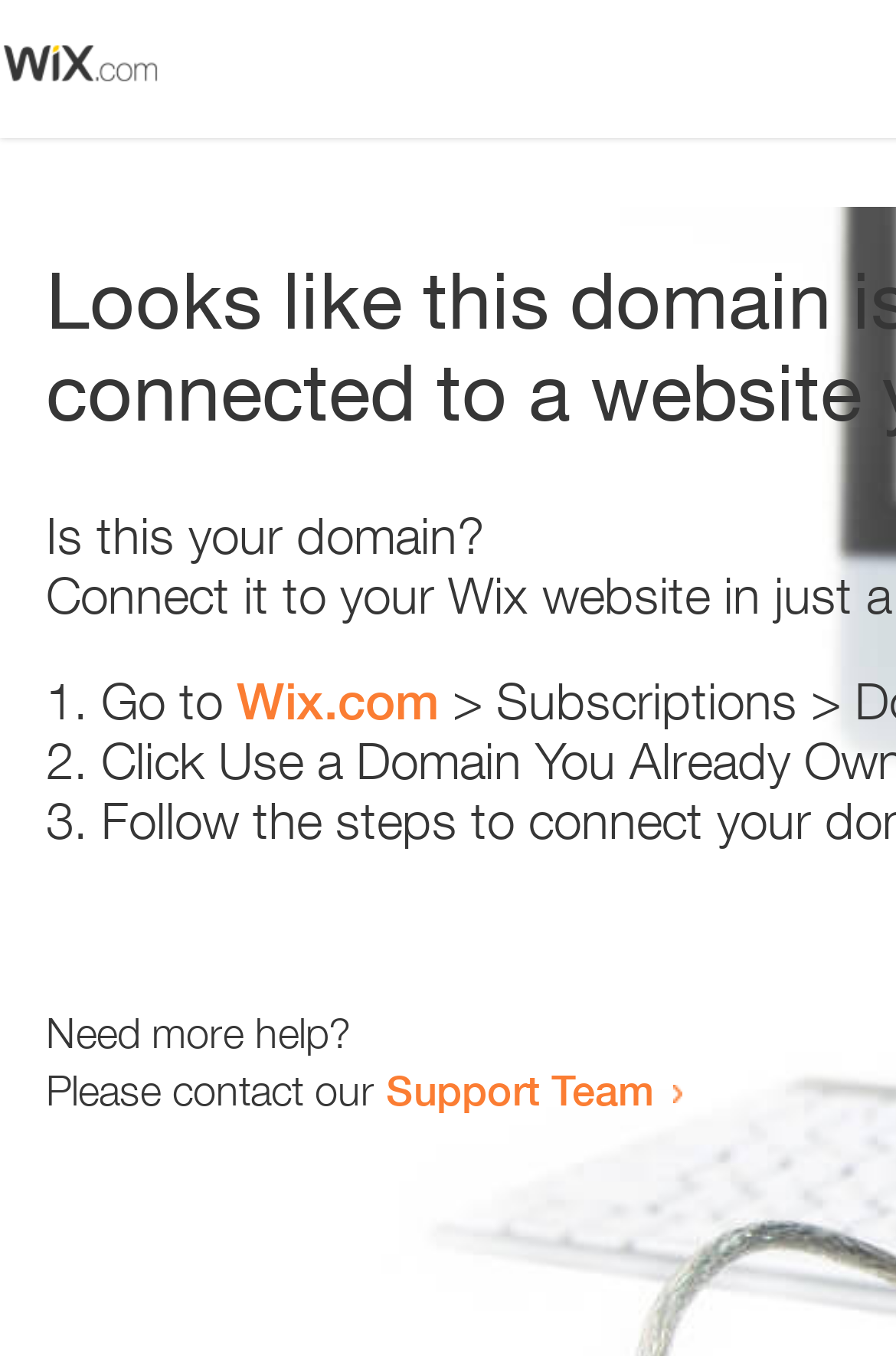Find and provide the bounding box coordinates for the UI element described here: "Wix.com". The coordinates should be given as four float numbers between 0 and 1: [left, top, right, bottom].

[0.264, 0.495, 0.49, 0.539]